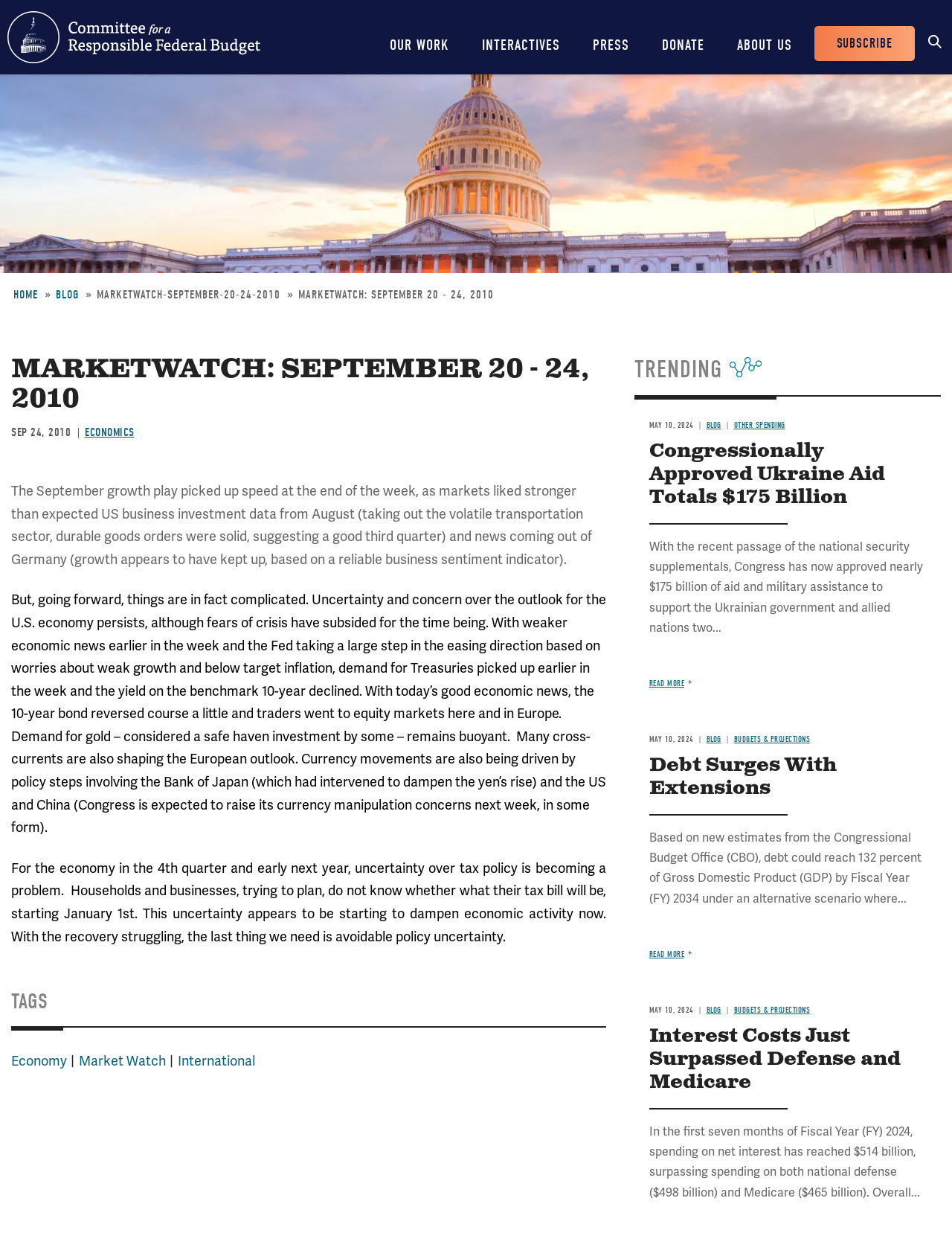Locate the bounding box coordinates of the segment that needs to be clicked to meet this instruction: "Search for something".

[0.969, 0.019, 1.0, 0.043]